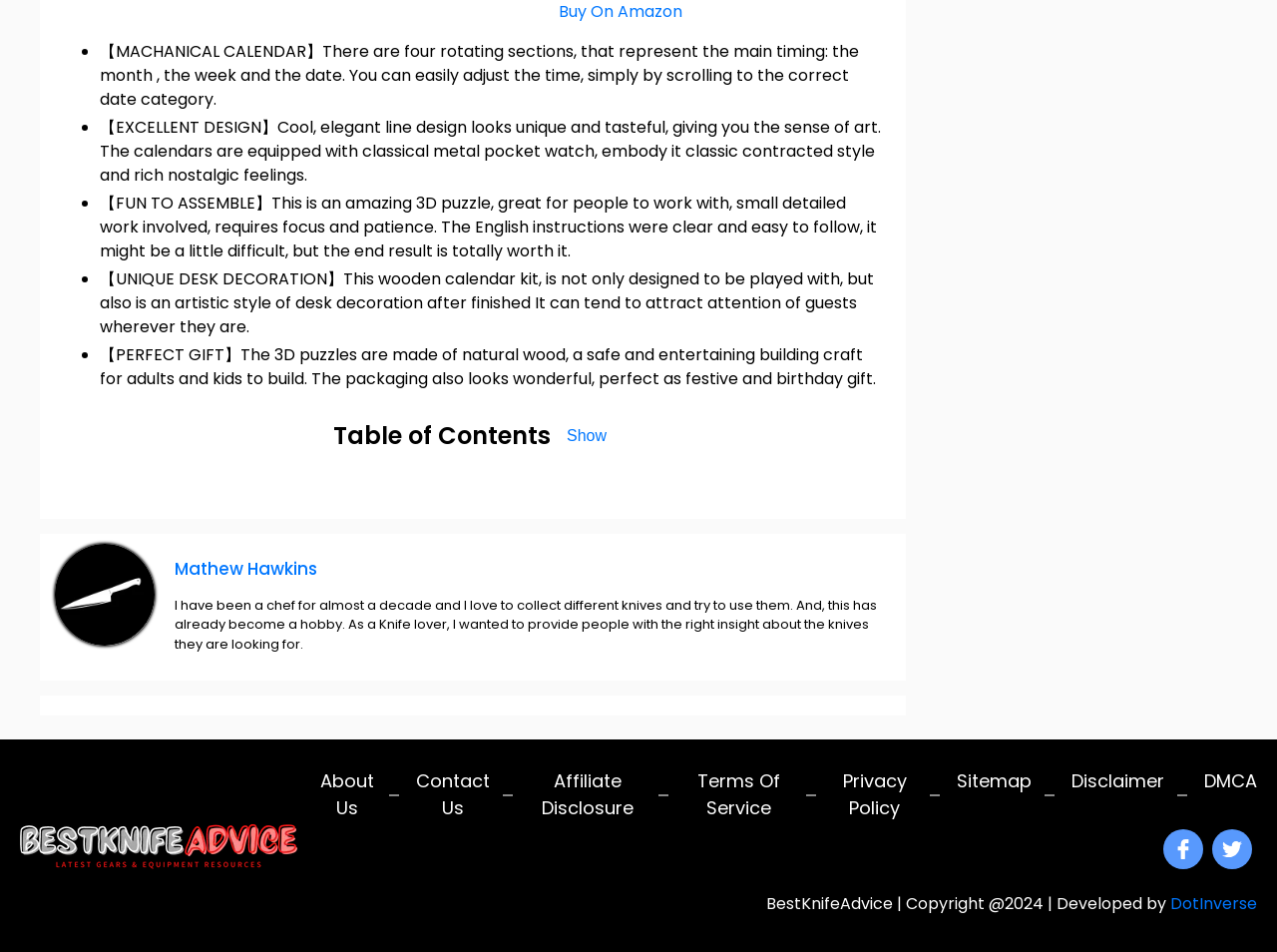Please specify the bounding box coordinates in the format (top-left x, top-left y, bottom-right x, bottom-right y), with all values as floating point numbers between 0 and 1. Identify the bounding box of the UI element described by: Mathew Hawkins

[0.137, 0.585, 0.698, 0.612]